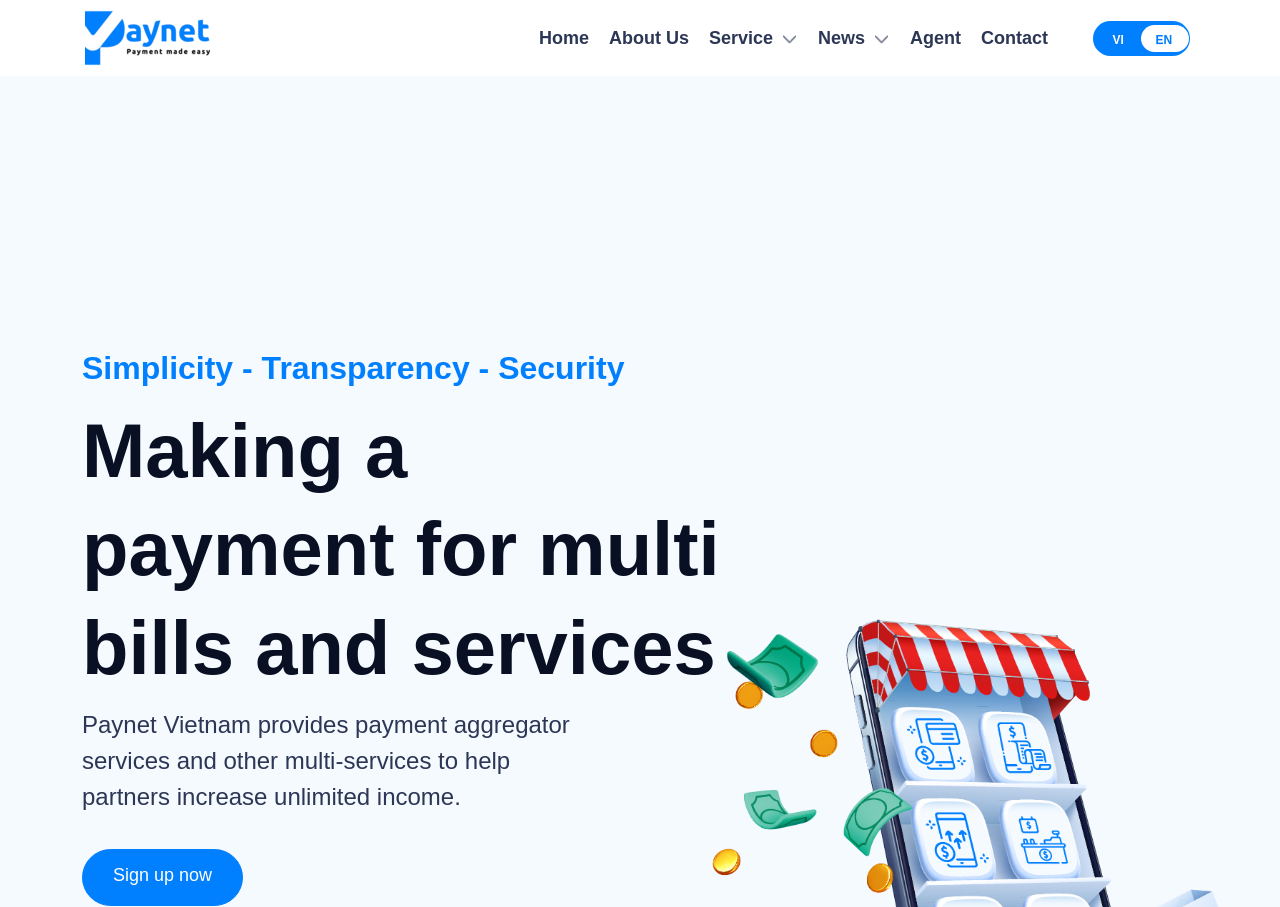Determine the bounding box coordinates for the clickable element required to fulfill the instruction: "Reply to a post". Provide the coordinates as four float numbers between 0 and 1, i.e., [left, top, right, bottom].

None